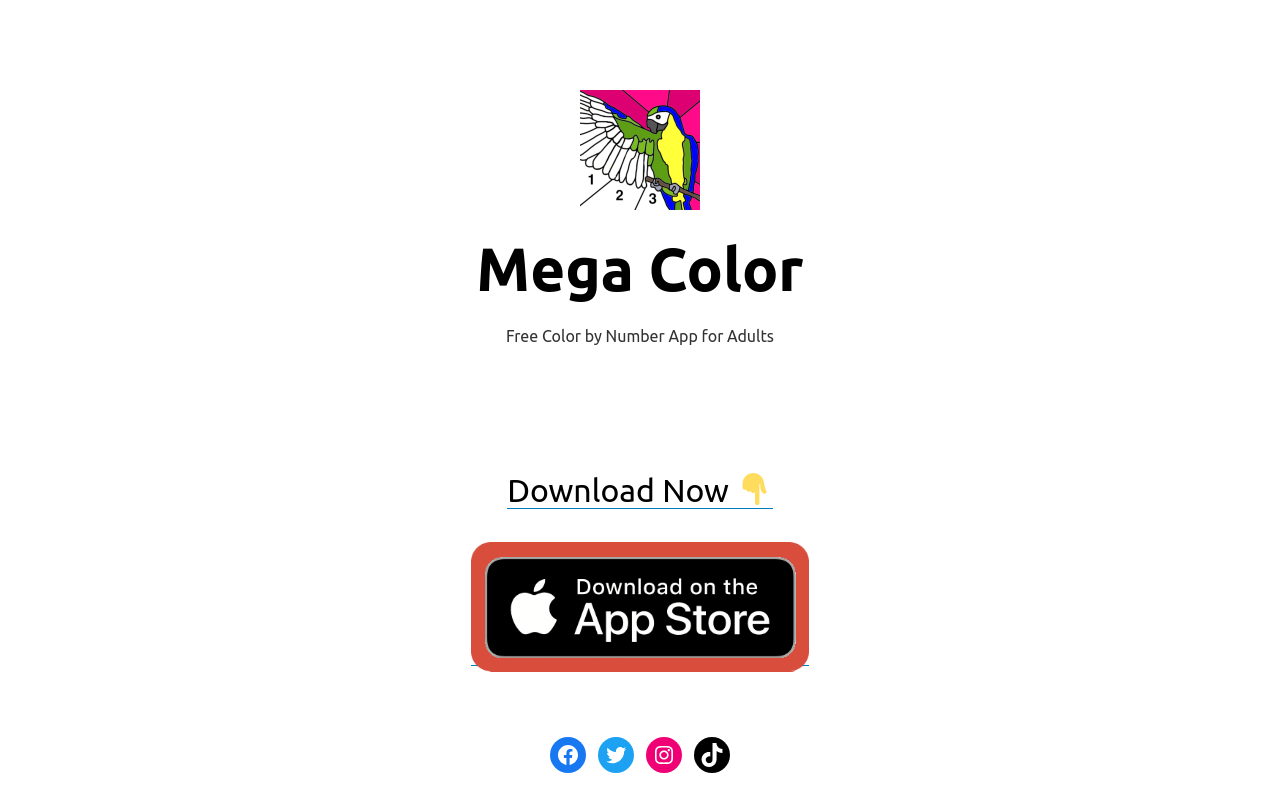How many social media links are present at the bottom of the page?
Based on the visual, give a brief answer using one word or a short phrase.

4